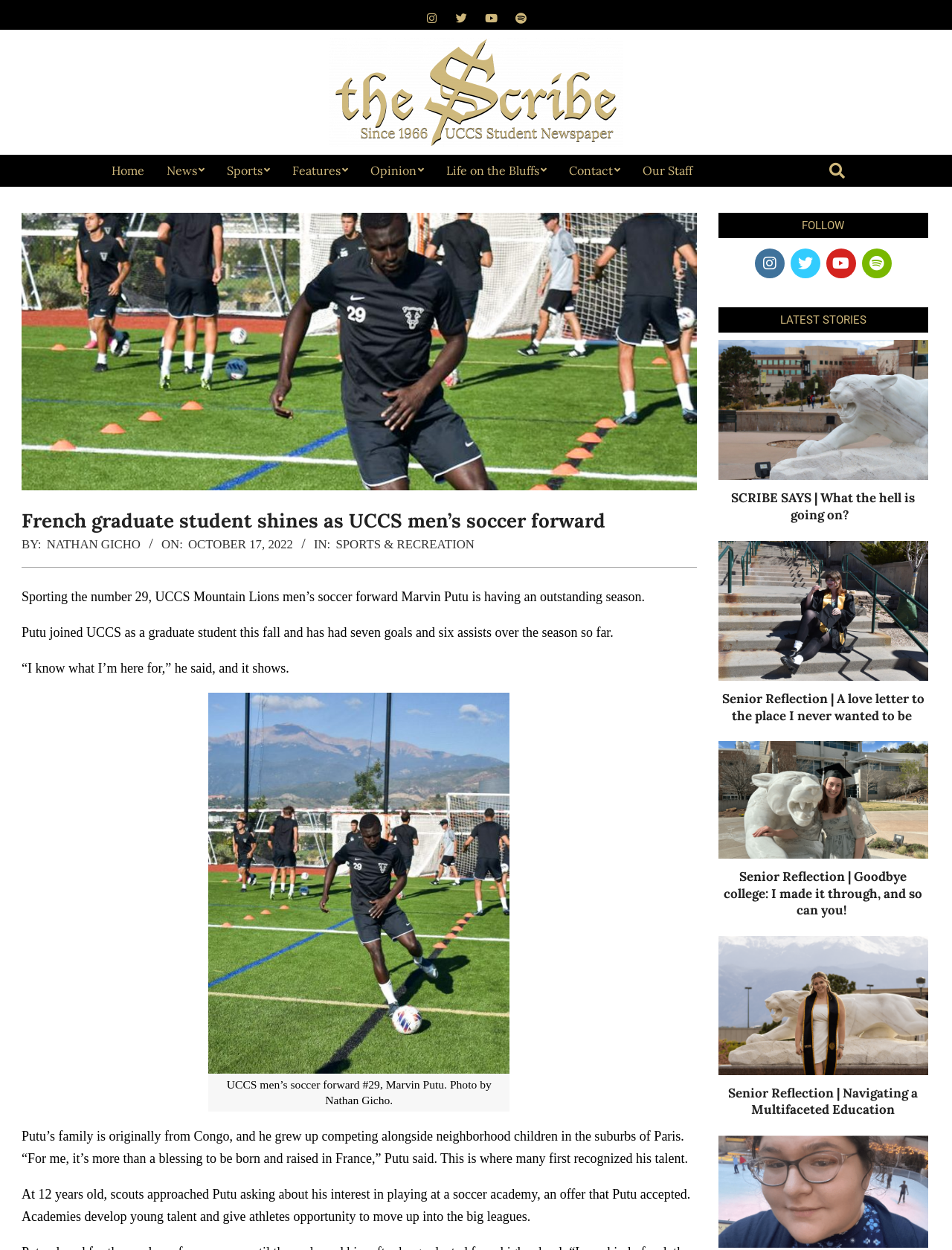Given the element description: "Life on the Bluffs", predict the bounding box coordinates of the UI element it refers to, using four float numbers between 0 and 1, i.e., [left, top, right, bottom].

[0.457, 0.124, 0.586, 0.149]